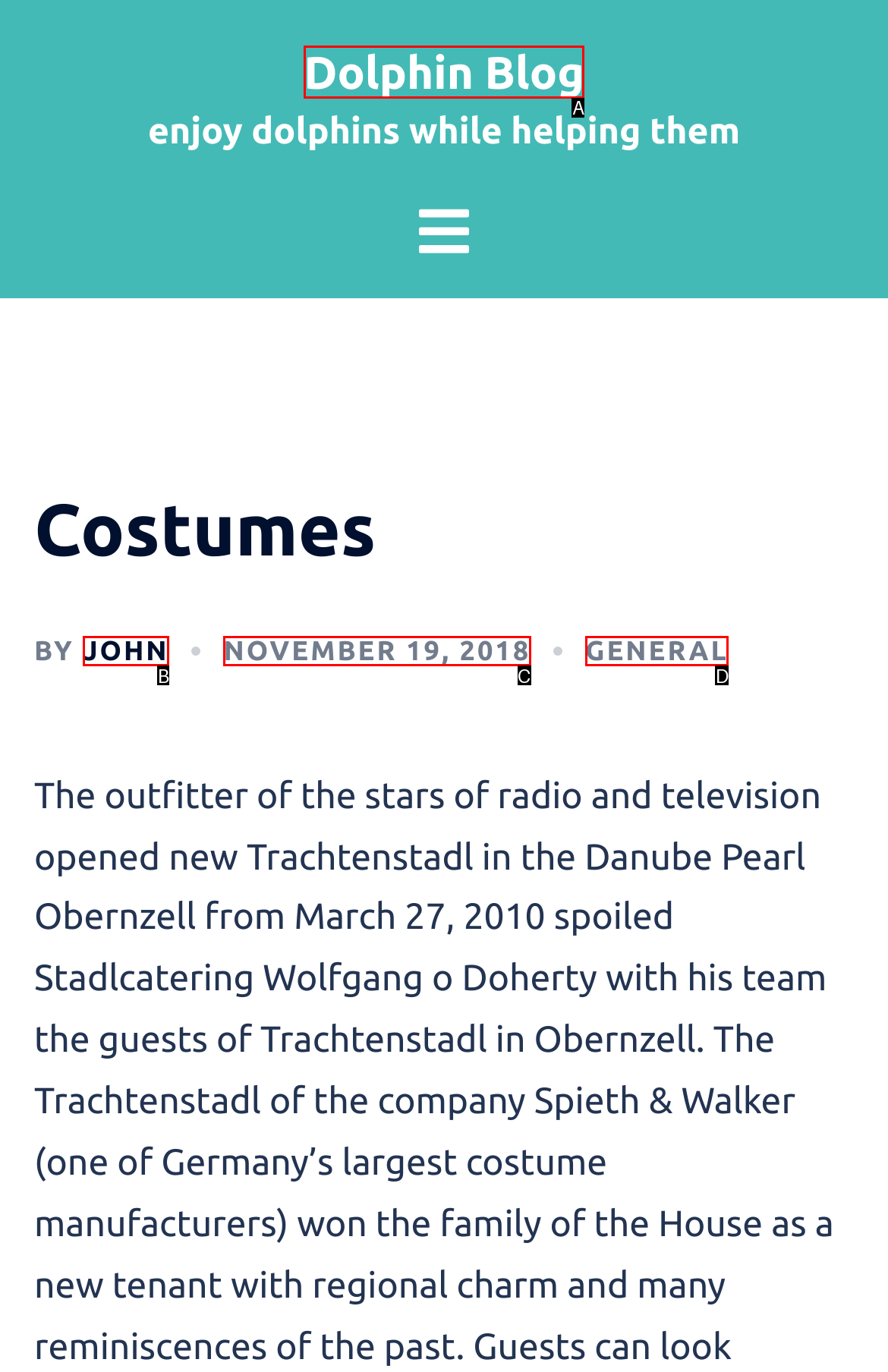Determine the HTML element that best matches this description: General from the given choices. Respond with the corresponding letter.

D